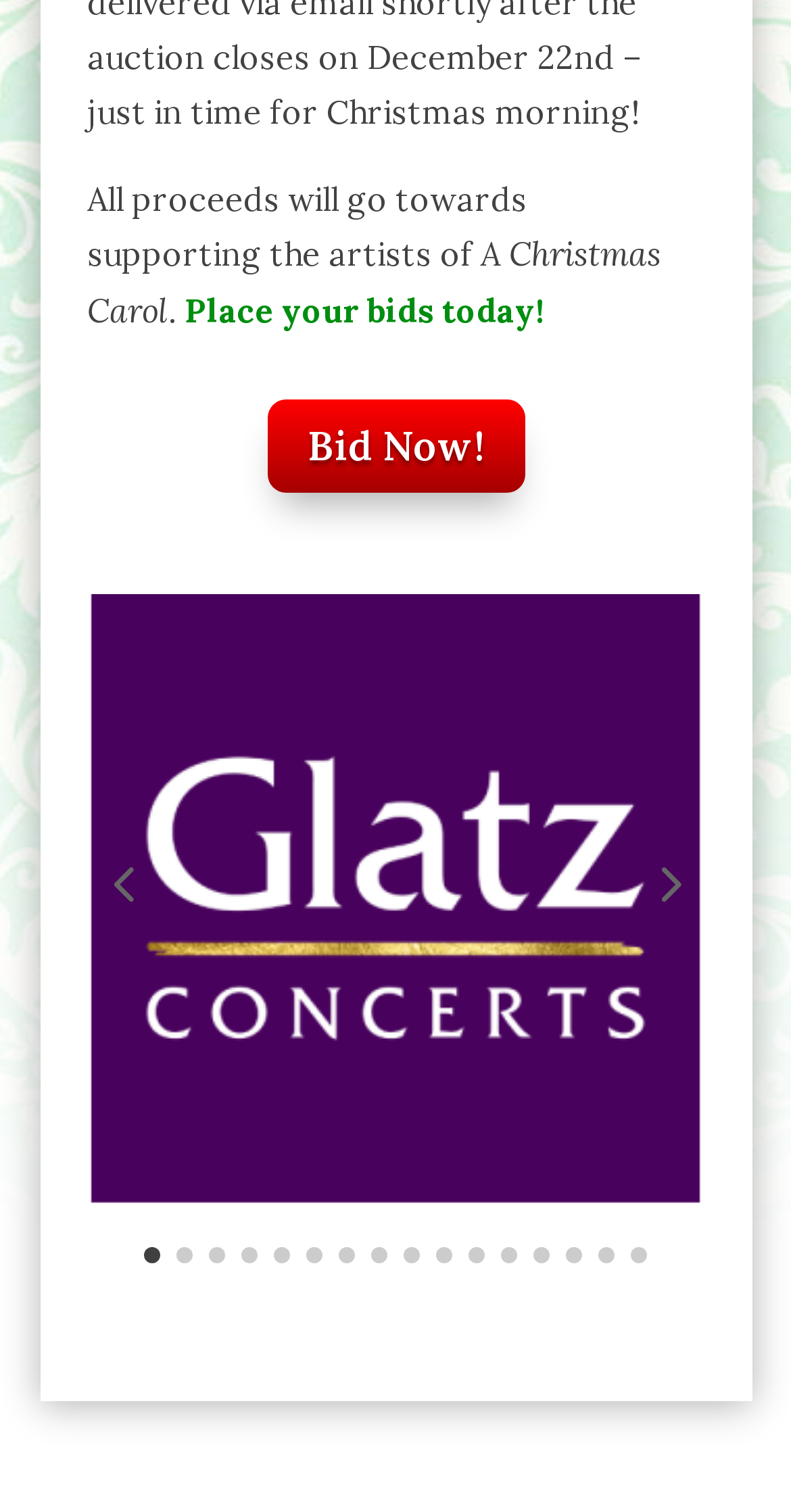Given the description: "Bid Now!", determine the bounding box coordinates of the UI element. The coordinates should be formatted as four float numbers between 0 and 1, [left, top, right, bottom].

[0.337, 0.264, 0.663, 0.326]